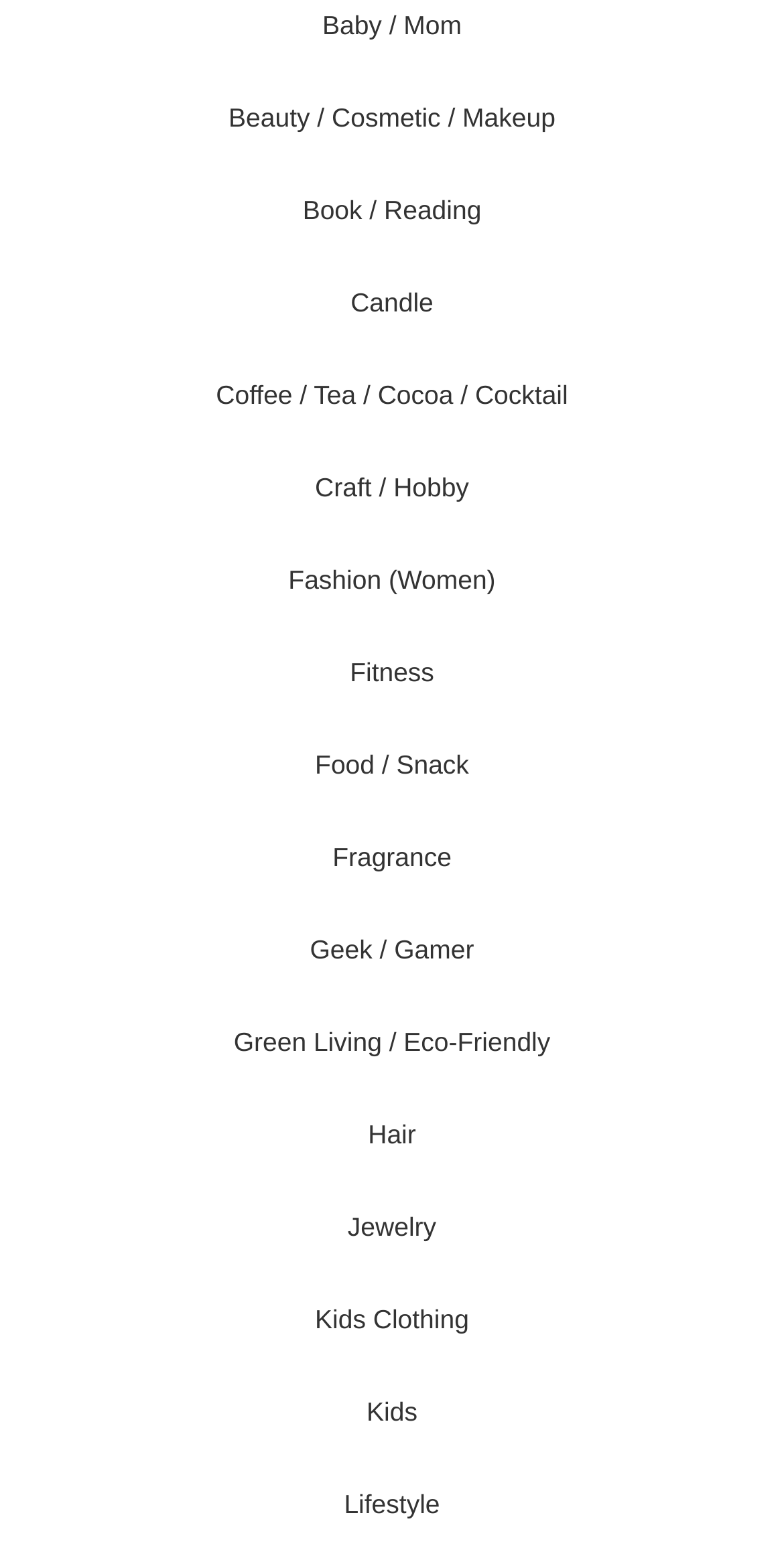Is there a category for outdoor activities?
By examining the image, provide a one-word or phrase answer.

No